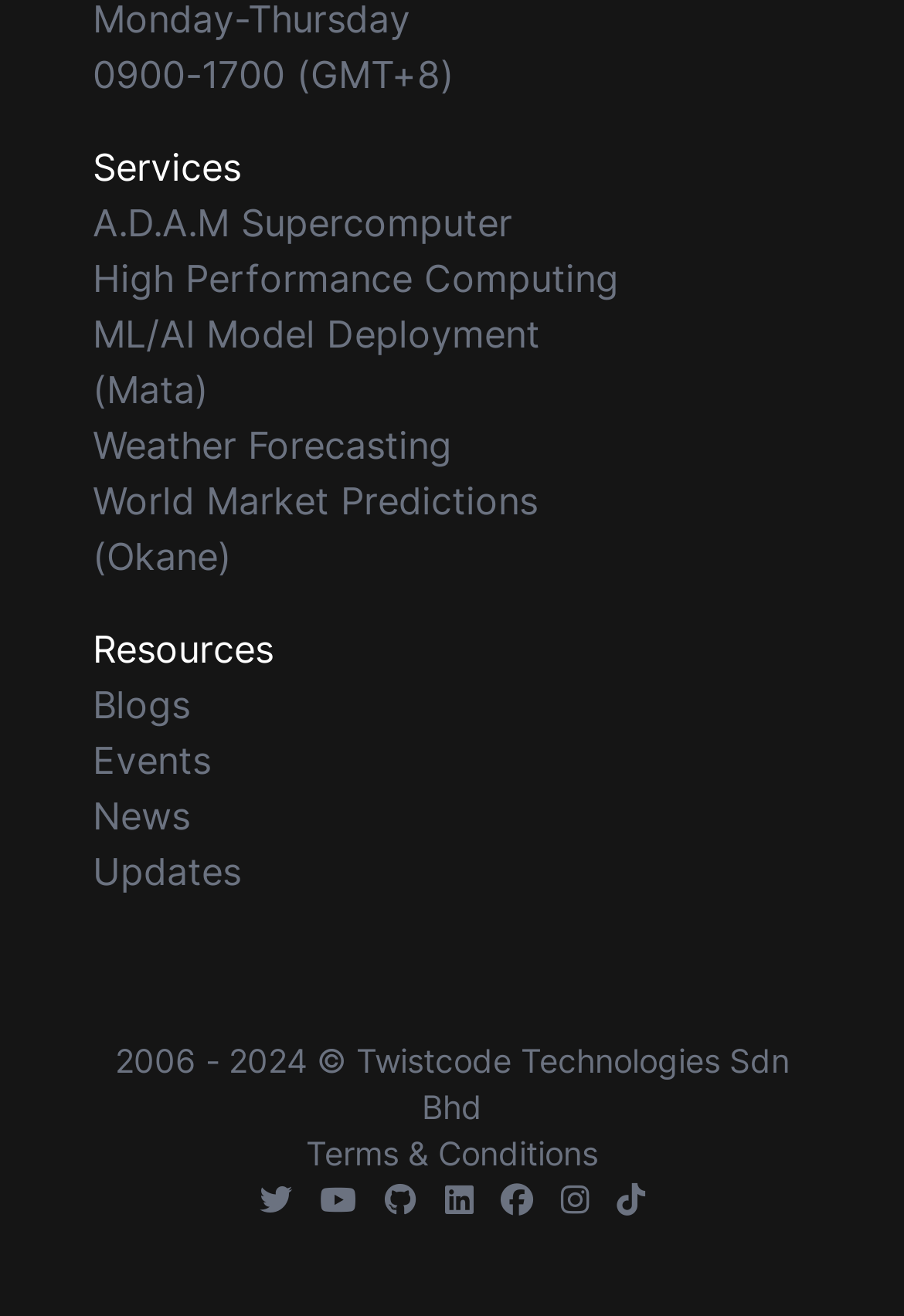Find and indicate the bounding box coordinates of the region you should select to follow the given instruction: "Learn about High Performance Computing".

[0.103, 0.194, 0.685, 0.23]